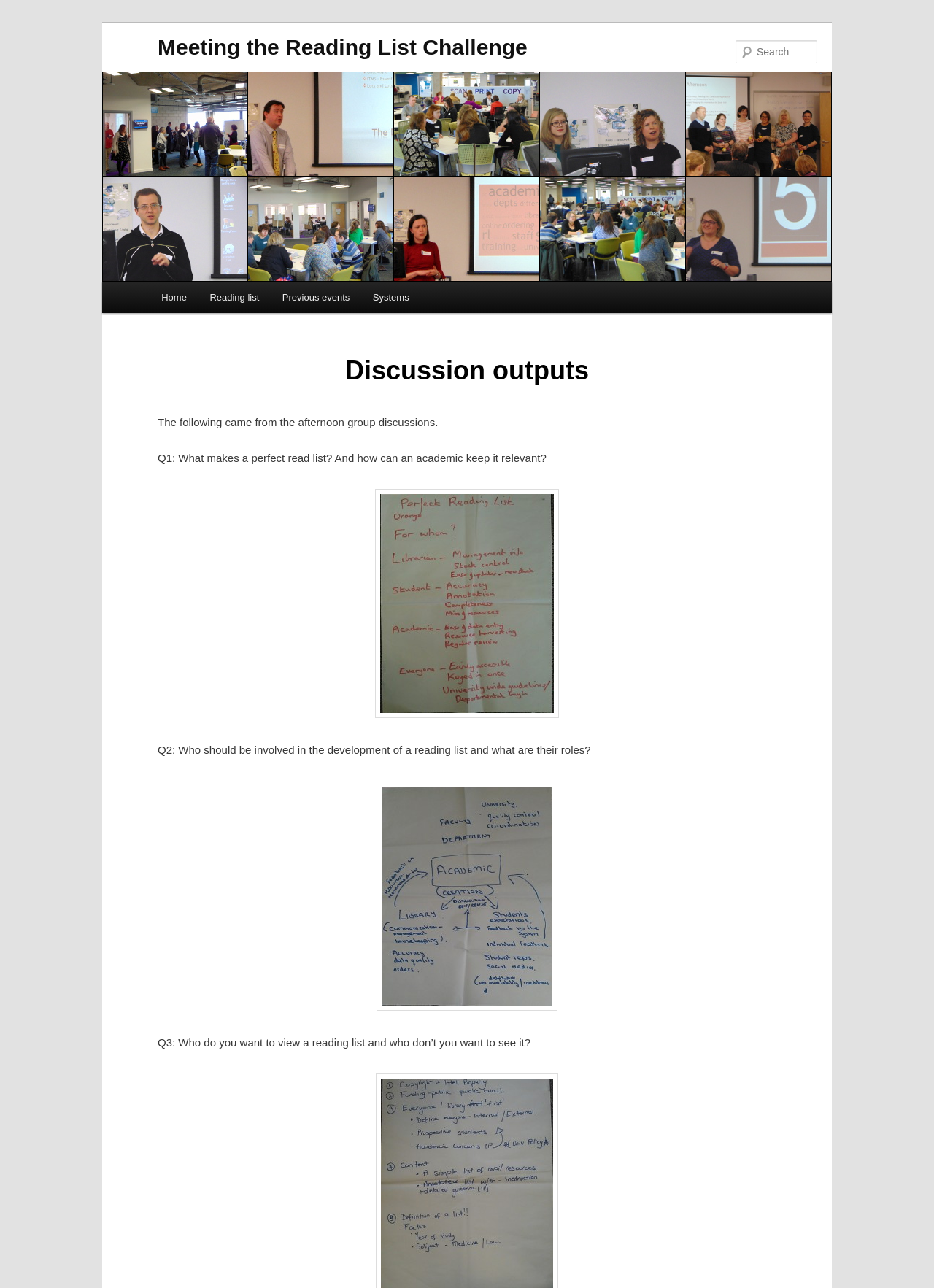Locate the bounding box coordinates of the element to click to perform the following action: 'Click on the discussion output link'. The coordinates should be given as four float values between 0 and 1, in the form of [left, top, right, bottom].

[0.169, 0.027, 0.565, 0.046]